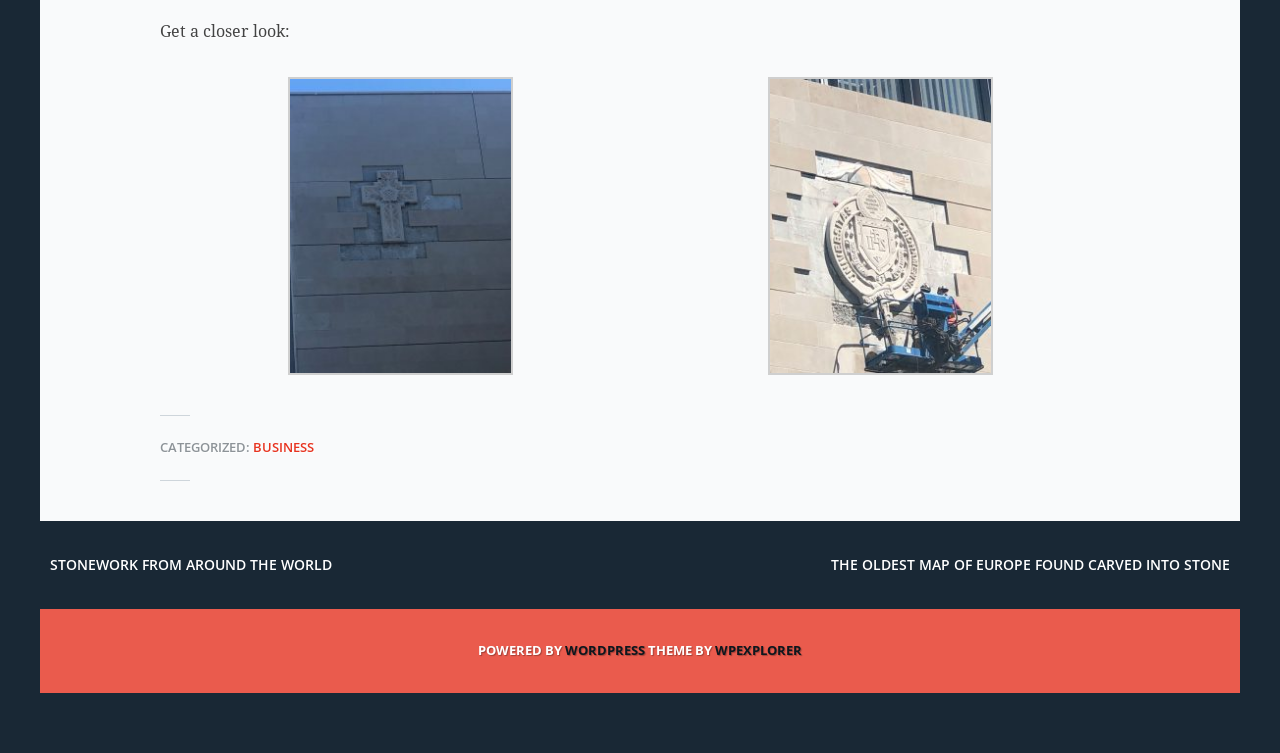Find the bounding box coordinates for the HTML element specified by: "alt="Fordham University Seal"".

[0.6, 0.479, 0.775, 0.504]